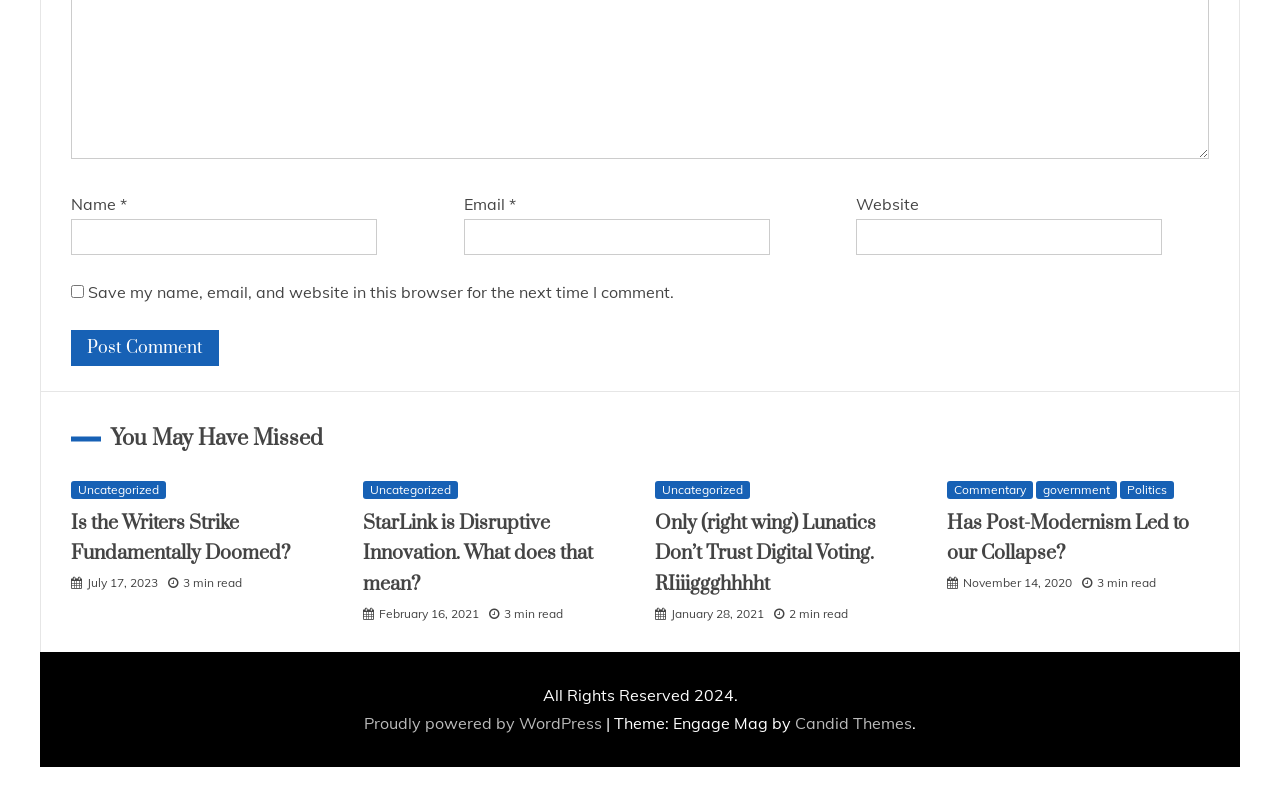Identify the bounding box coordinates for the region to click in order to carry out this instruction: "Click the 'Post Comment' button". Provide the coordinates using four float numbers between 0 and 1, formatted as [left, top, right, bottom].

[0.055, 0.414, 0.171, 0.459]